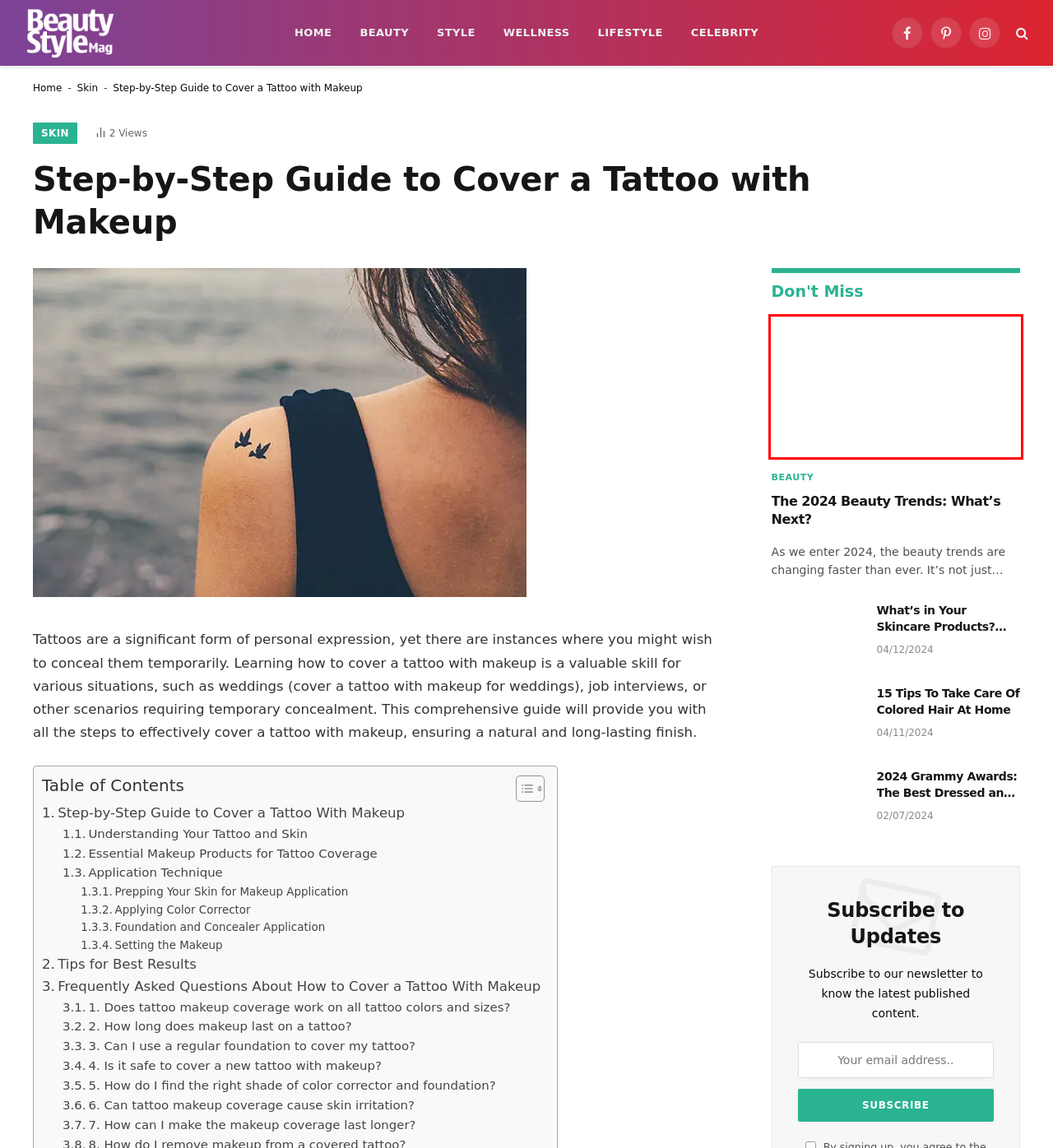You are provided with a screenshot of a webpage that includes a red rectangle bounding box. Please choose the most appropriate webpage description that matches the new webpage after clicking the element within the red bounding box. Here are the candidates:
A. Everything You Need to Know About Body Scrubs and 2 DIY Recipes - beauty style magazine
B. The 2024 Beauty Trends: What's Next? - beauty style magazine
C. Essential Vitamins and Supplements for Healthy Skin and Hair - beauty style magazine
D. 15 Tips To Take Care Of Colored Hair At Home - beauty style magazine
E. 20 Proven Ways to Get Ride of Stretch Marks: Expert Insights and Tips - beauty style magazine
F. 2024 Grammy Awards: The Best Dressed and Winners! - beauty style magazine
G. What's in Your Skincare Products? Avoid These 4 Dangerous Ingredients! - beauty style magazine
H. Beauty Style Mag Latest Trends, Tips & Reviews for Fashion Enthusiasts

B